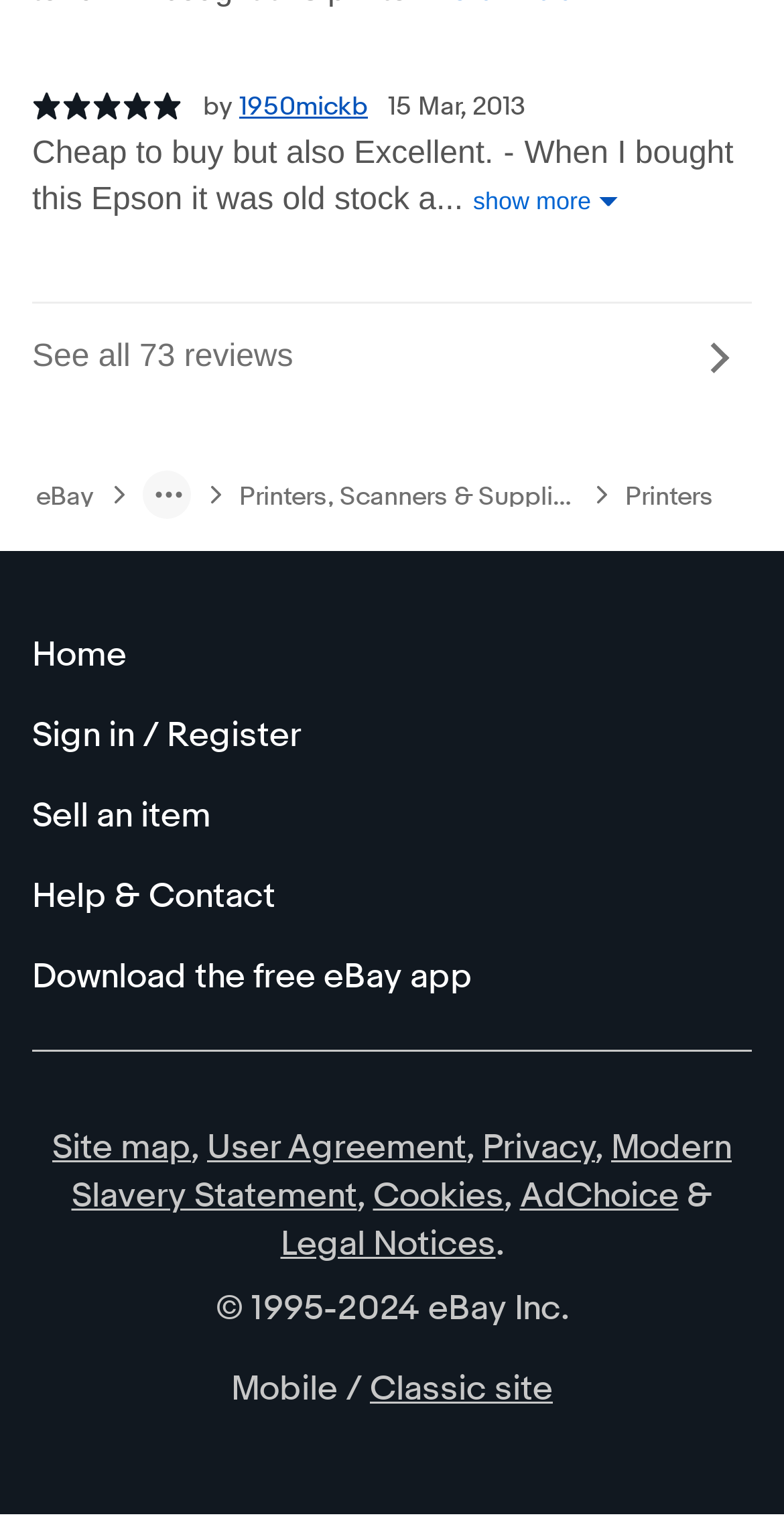Is there a way to navigate to the home page?
Please answer using one word or phrase, based on the screenshot.

Yes